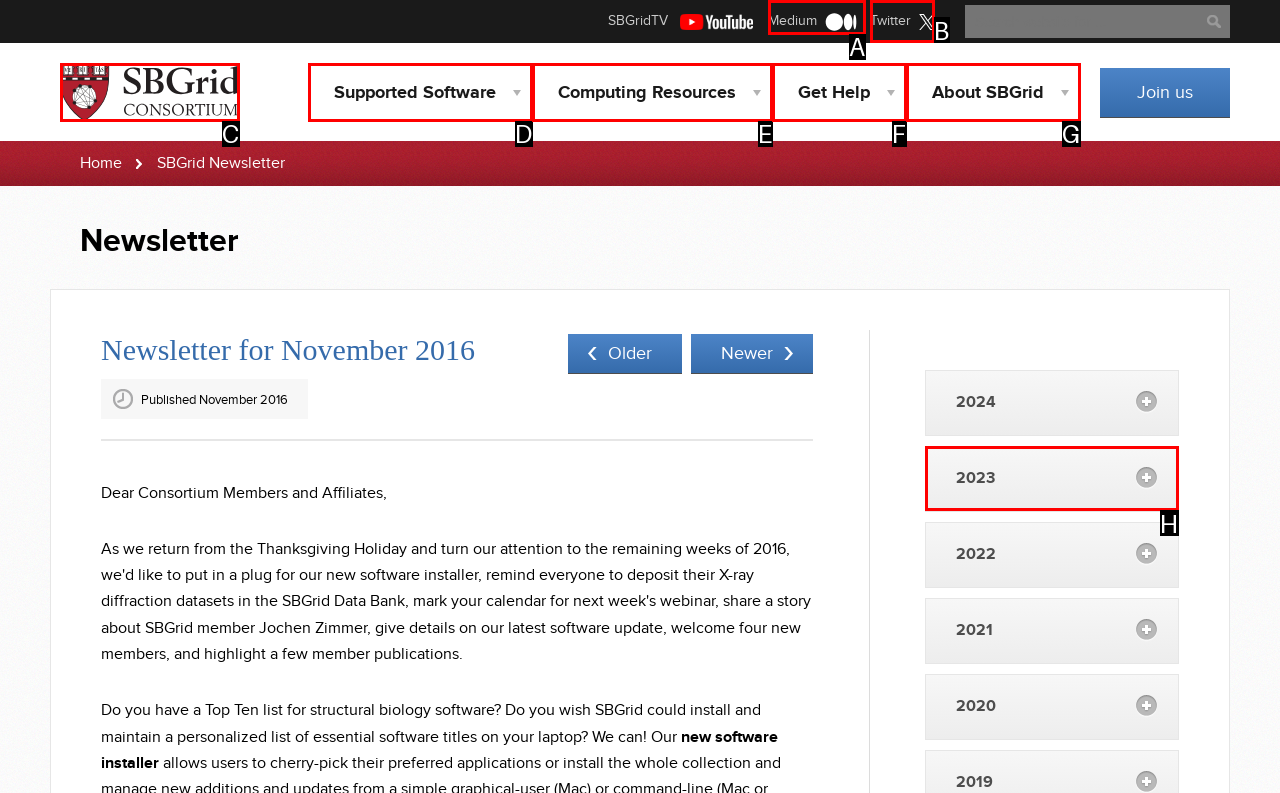Determine which element should be clicked for this task: Visit Twitter page
Answer with the letter of the selected option.

B